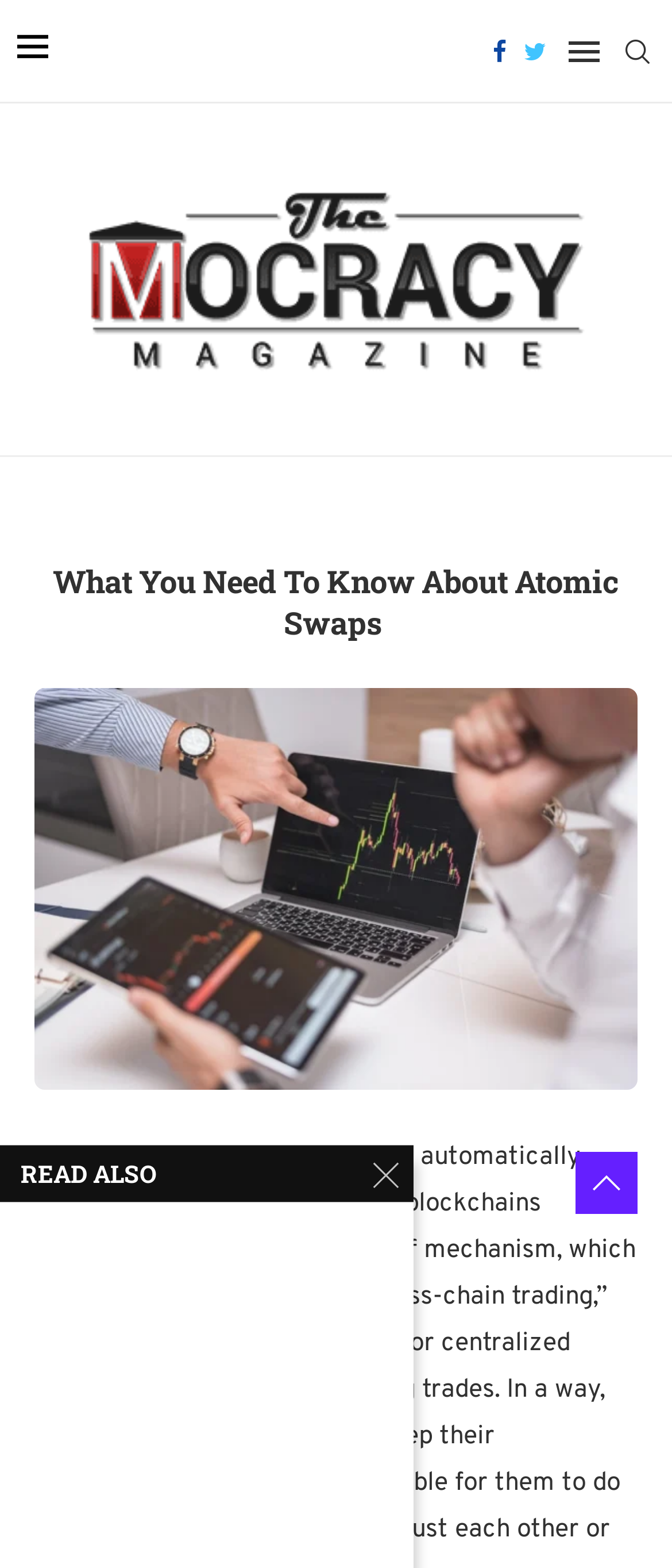Carefully examine the image and provide an in-depth answer to the question: What is the logo of the website?

I determined the logo of the website by looking at the image element with the text 'The Mocracy' and its bounding box coordinates [0.115, 0.11, 0.885, 0.246], which indicate that it is a prominent element on the page.